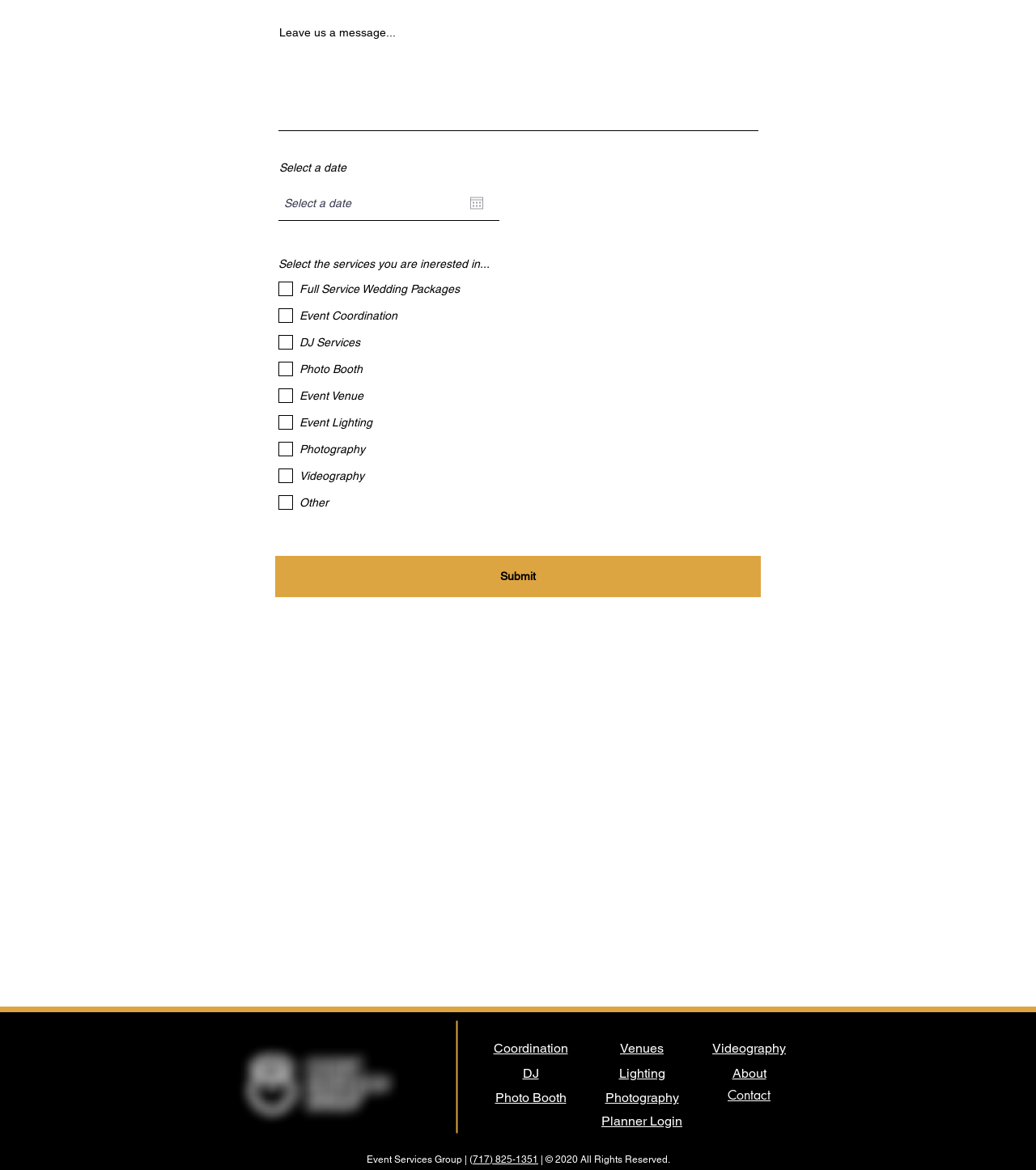Given the description: "placeholder="Select a date"", determine the bounding box coordinates of the UI element. The coordinates should be formatted as four float numbers between 0 and 1, [left, top, right, bottom].

[0.269, 0.158, 0.438, 0.188]